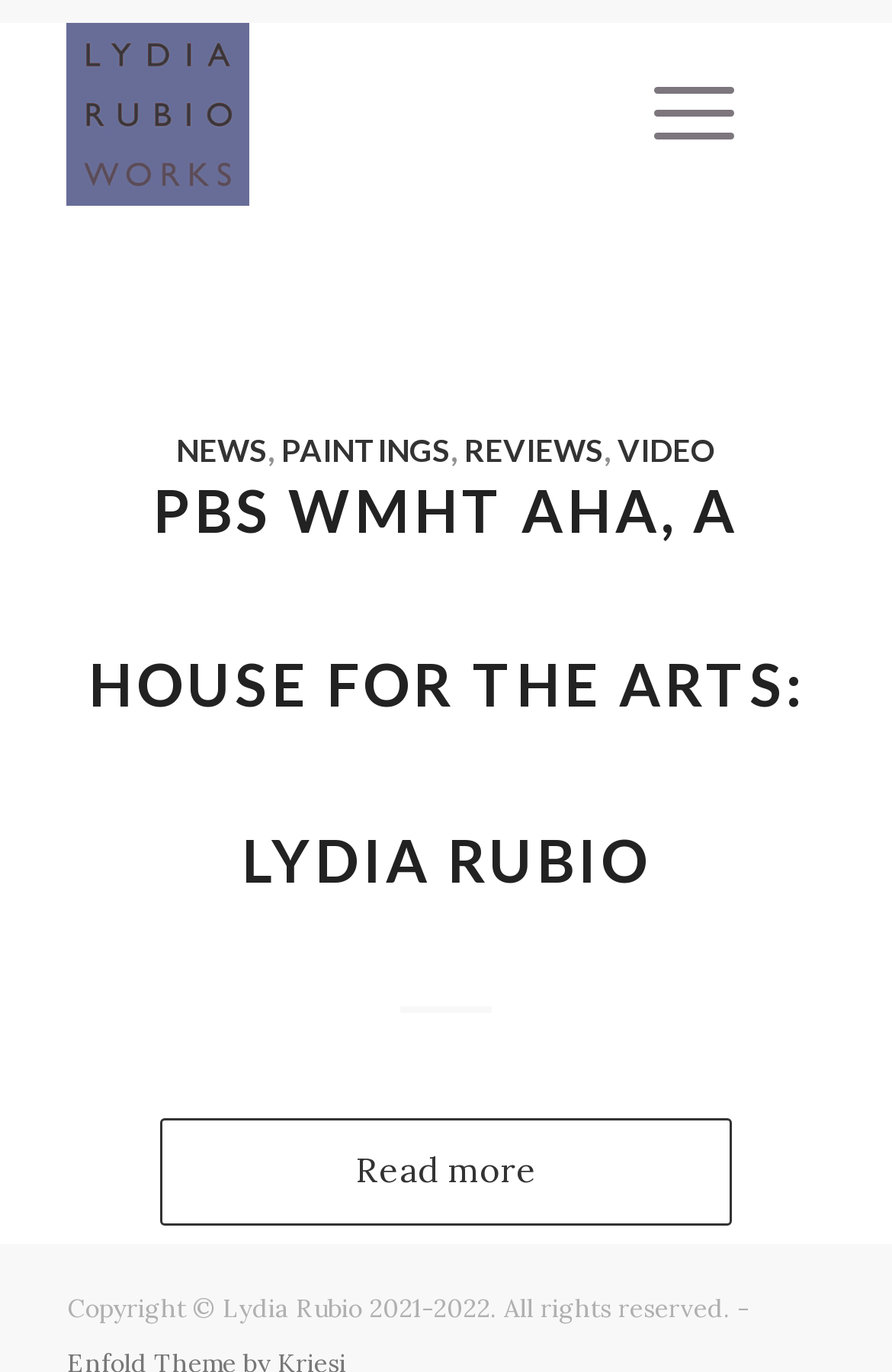Determine the bounding box coordinates of the section I need to click to execute the following instruction: "Check REVIEWS". Provide the coordinates as four float numbers between 0 and 1, i.e., [left, top, right, bottom].

[0.521, 0.315, 0.677, 0.342]